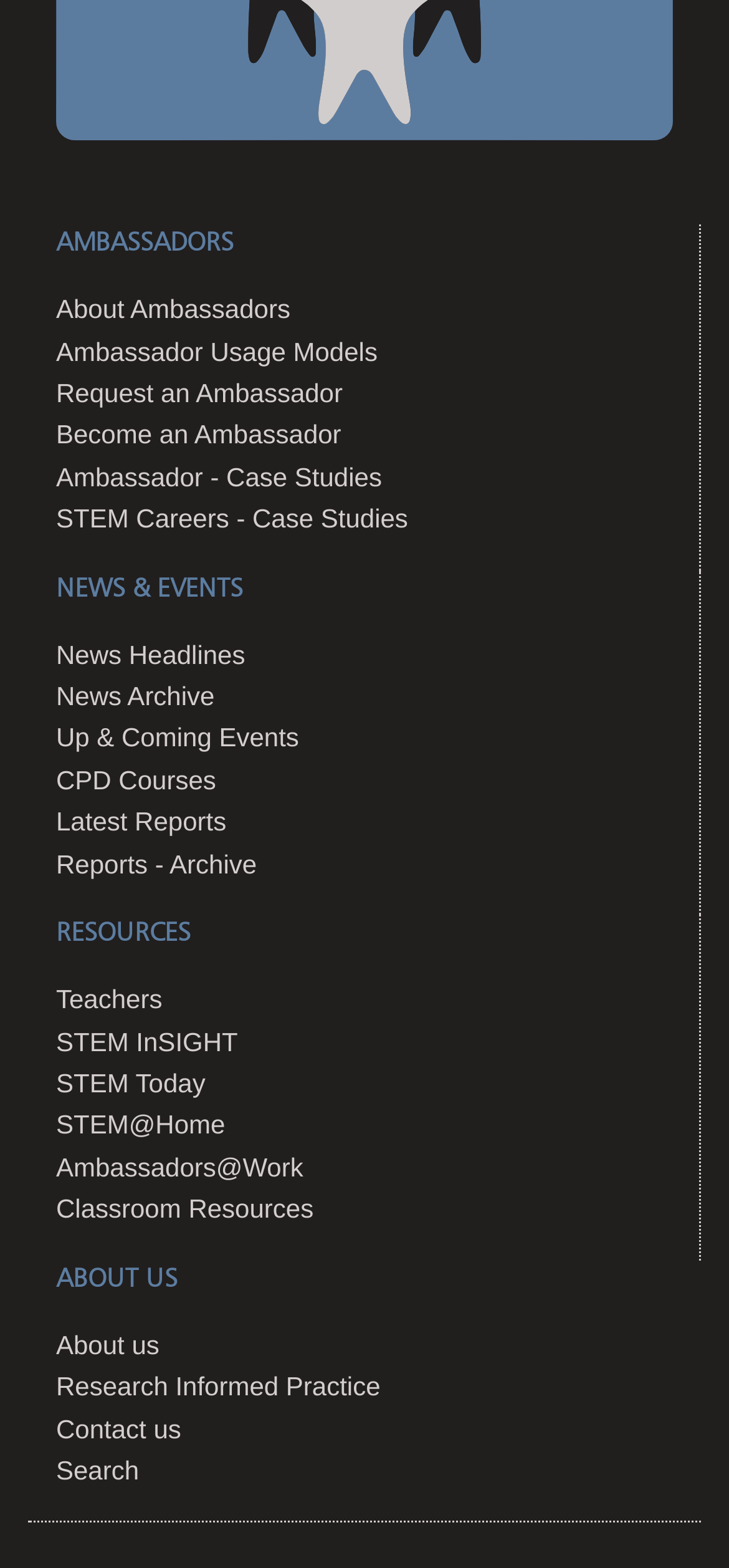Determine the bounding box coordinates of the clickable element to complete this instruction: "Read news headlines". Provide the coordinates in the format of four float numbers between 0 and 1, [left, top, right, bottom].

[0.077, 0.408, 0.336, 0.427]